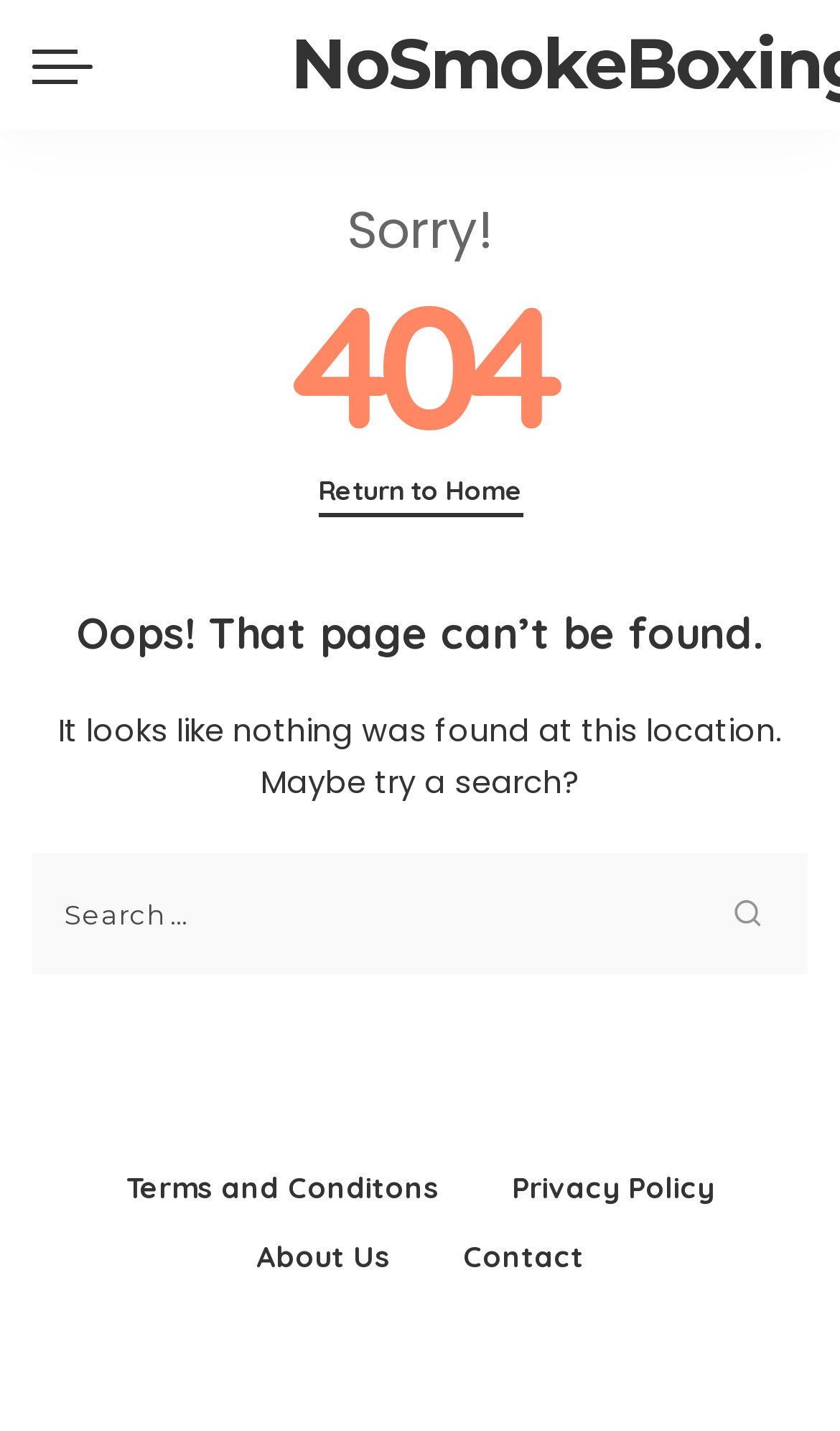Using the elements shown in the image, answer the question comprehensively: What is the alternative action suggested?

The webpage suggests an alternative action, which is to 'Return to Home', indicating that users can navigate back to the homepage of the website if they encounter a 404 error.